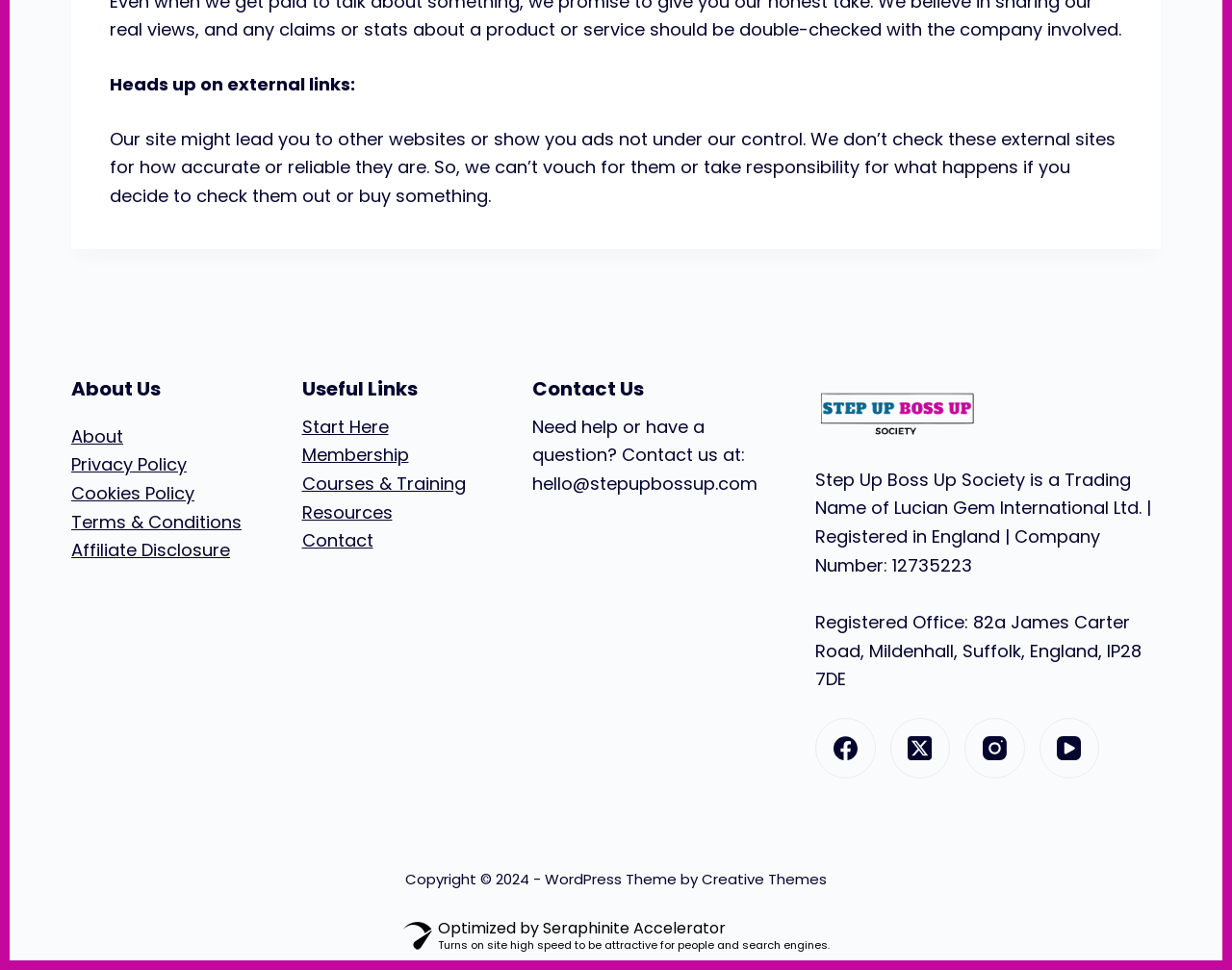Refer to the image and answer the question with as much detail as possible: What is the email address for contact?

The email address for contact can be found in the static text element under the 'Contact Us' heading, which states 'Need help or have a question? Contact us at: hello@stepupbossup.com'.